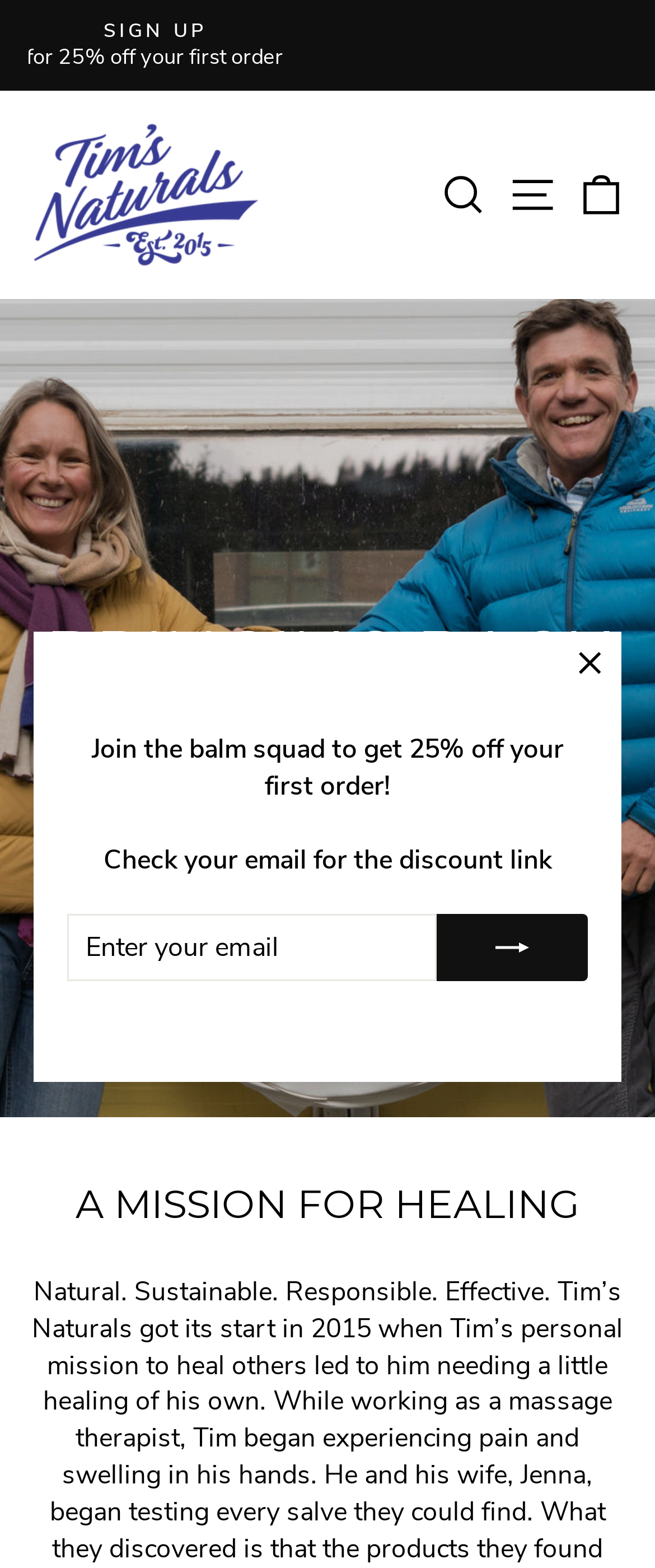What is the minimum order value for free shipping?
Respond to the question with a well-detailed and thorough answer.

The webpage displays a notification 'FREE SHIPPING for all orders over $95' which implies that customers will receive free shipping on orders with a minimum value of $95.